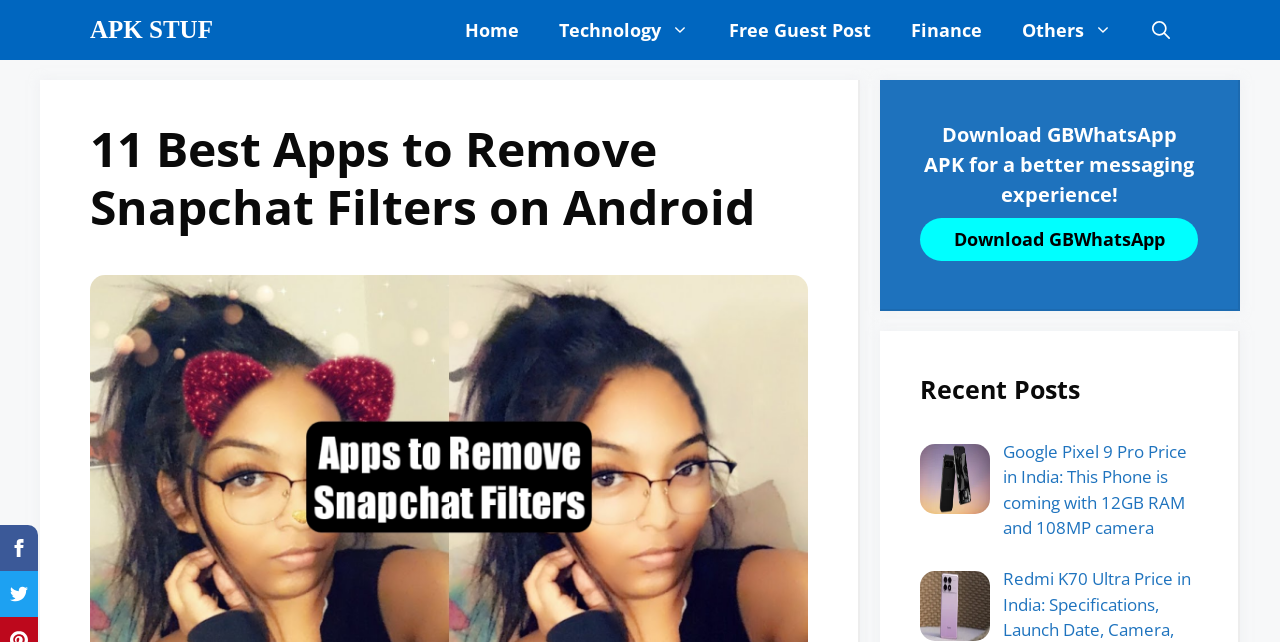Please locate the bounding box coordinates of the region I need to click to follow this instruction: "View recent posts".

[0.719, 0.578, 0.936, 0.636]